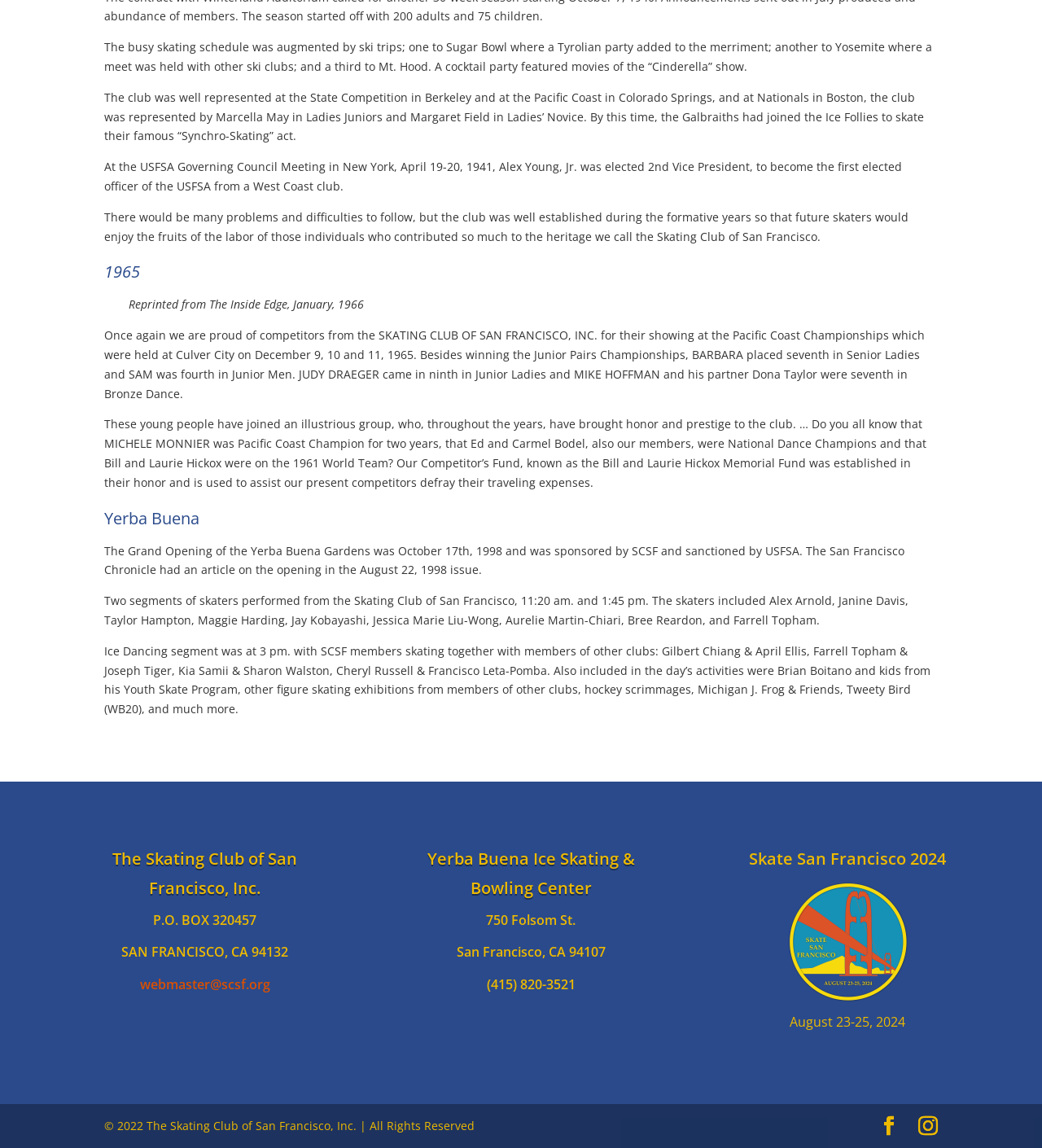What is the date of the Skate San Francisco 2024 event?
Using the image, provide a concise answer in one word or a short phrase.

August 23-25, 2024